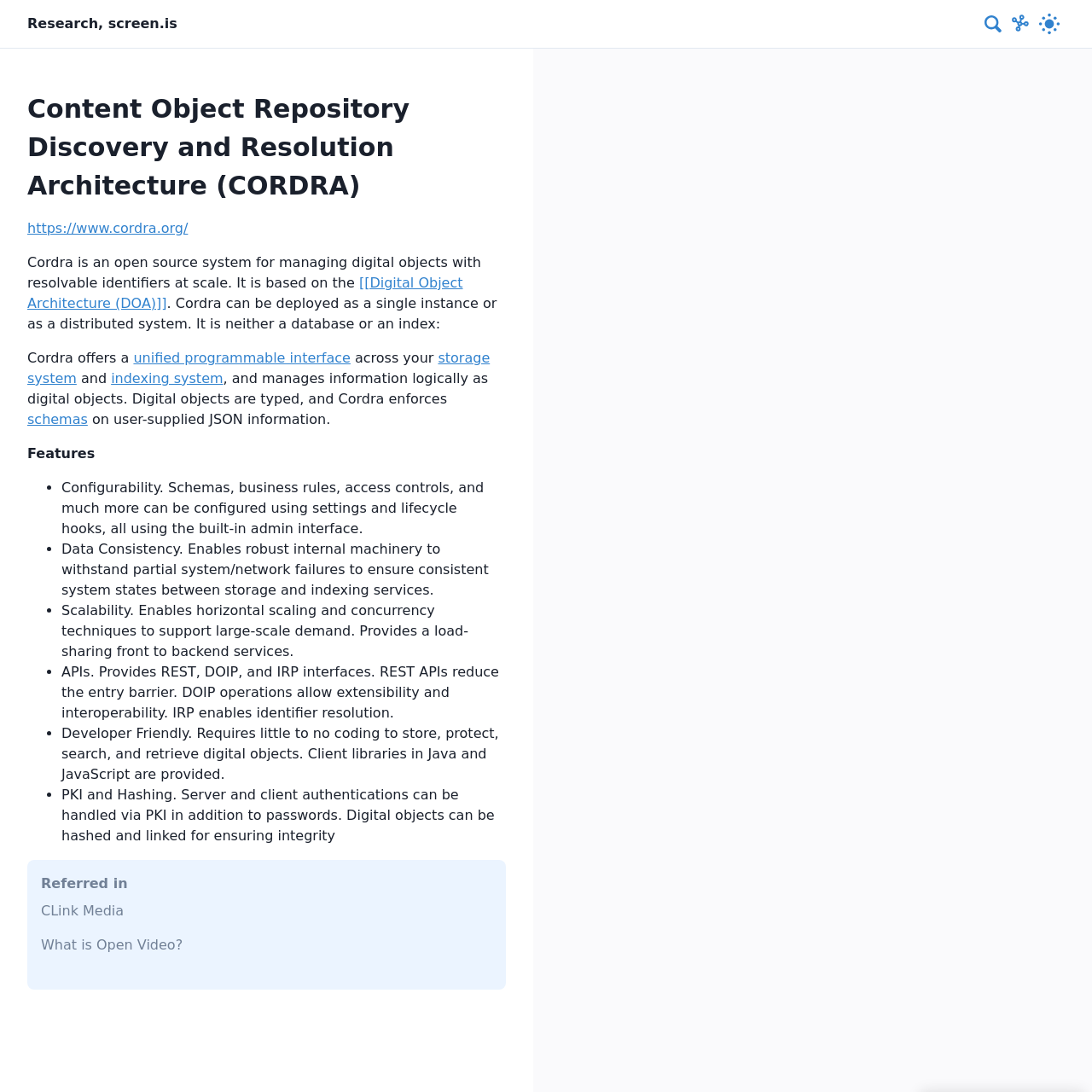Find the bounding box coordinates of the element I should click to carry out the following instruction: "Visit the CORDRA website".

[0.025, 0.202, 0.172, 0.216]